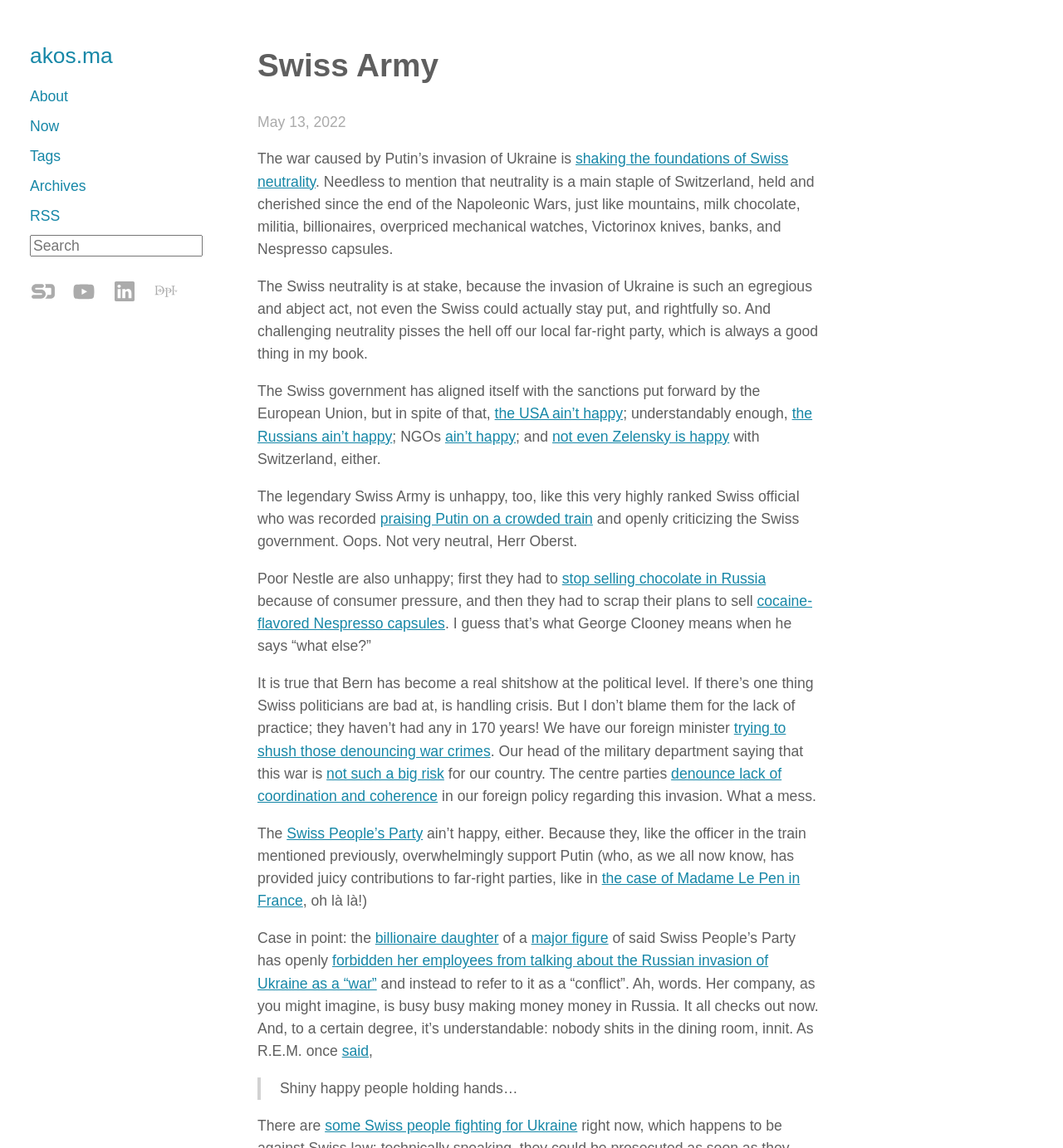Create an elaborate caption for the webpage.

This webpage appears to be a blog post or article discussing the impact of the Russian invasion of Ukraine on Swiss neutrality. At the top of the page, there is a header section with links to various pages, including "About", "Now", "Tags", "Archives", and "RSS". Below this, there is a search bar and social media links to YouTube, LinkedIn, and other platforms.

The main content of the page is an article with a heading "Swiss Army" and a timestamp "May 13, 2022". The article discusses how the war in Ukraine is affecting Switzerland's neutrality, which has been a cornerstone of the country's identity since the Napoleonic Wars. The author argues that the invasion is an egregious act that has forced Switzerland to take a stance, which has upset the country's far-right party.

The article is divided into several paragraphs, with links to external sources and quotes from various individuals, including a highly ranked Swiss official who was recorded praising Putin on a crowded train. The author also mentions how Nestle had to stop selling chocolate in Russia due to consumer pressure and how the Swiss government's handling of the crisis has been criticized.

The article also touches on the topic of the Swiss People's Party, which has been accused of supporting Putin and has forbidden its employees from referring to the Russian invasion of Ukraine as a "war". The author concludes by mentioning that there are some Swiss people fighting for Ukraine.

Throughout the article, there are several links to external sources, quotes, and references to popular culture, such as a mention of George Clooney and a quote from R.E.M. The tone of the article is informative, with a touch of humor and sarcasm.